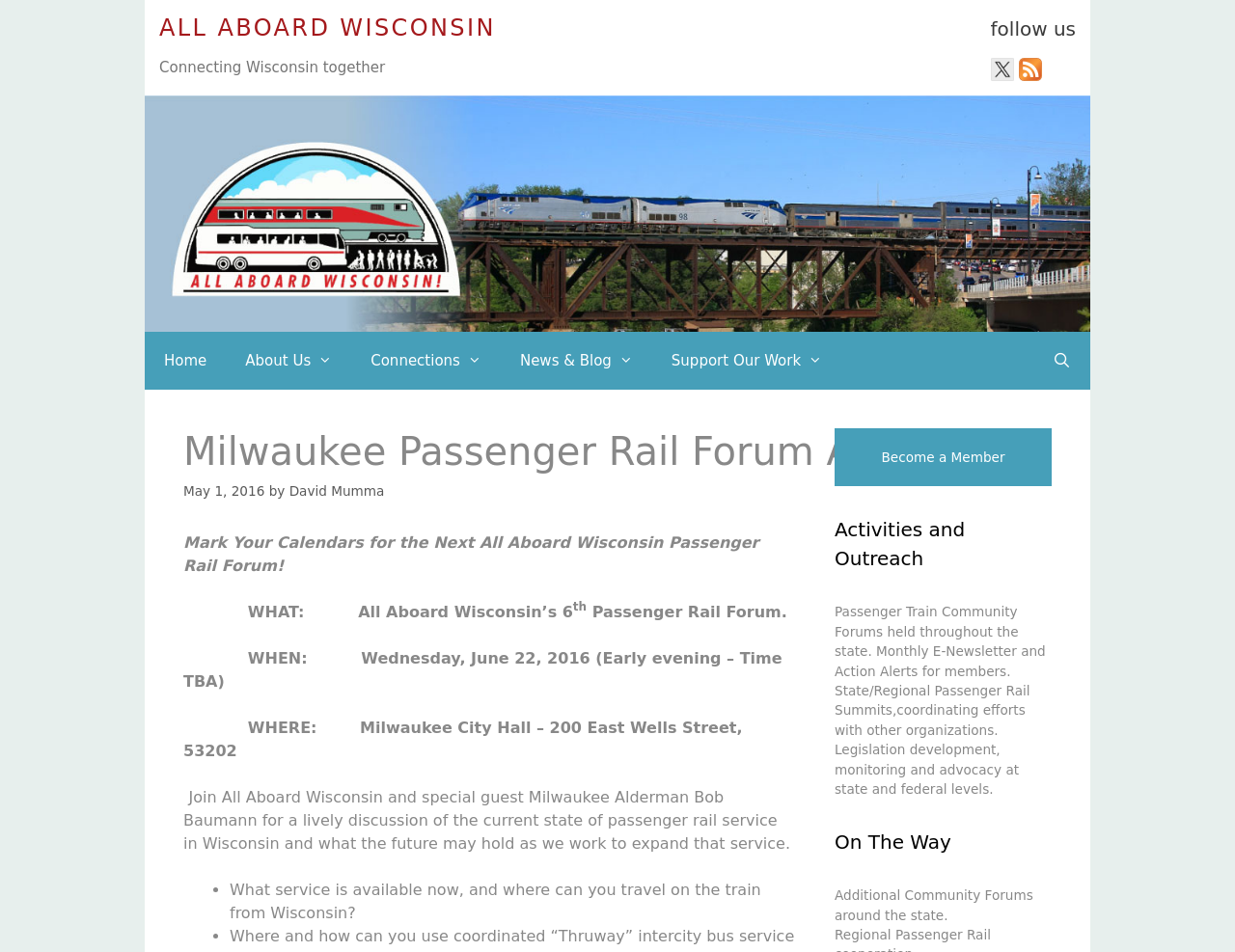Please give a one-word or short phrase response to the following question: 
When is the next All Aboard Wisconsin Passenger Rail Forum?

Wednesday, June 22, 2016